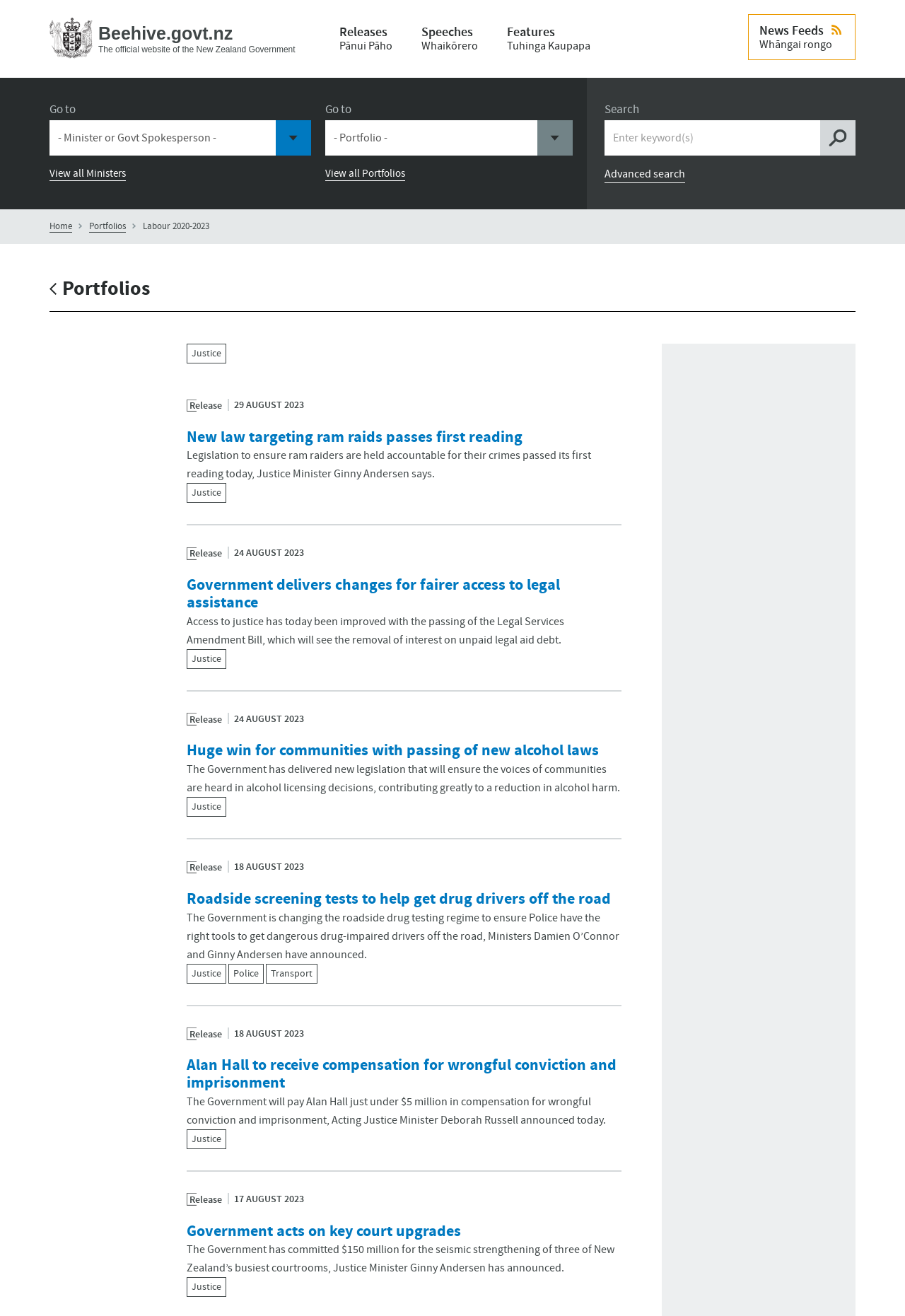Identify the bounding box of the HTML element described as: "Search".

[0.906, 0.091, 0.945, 0.118]